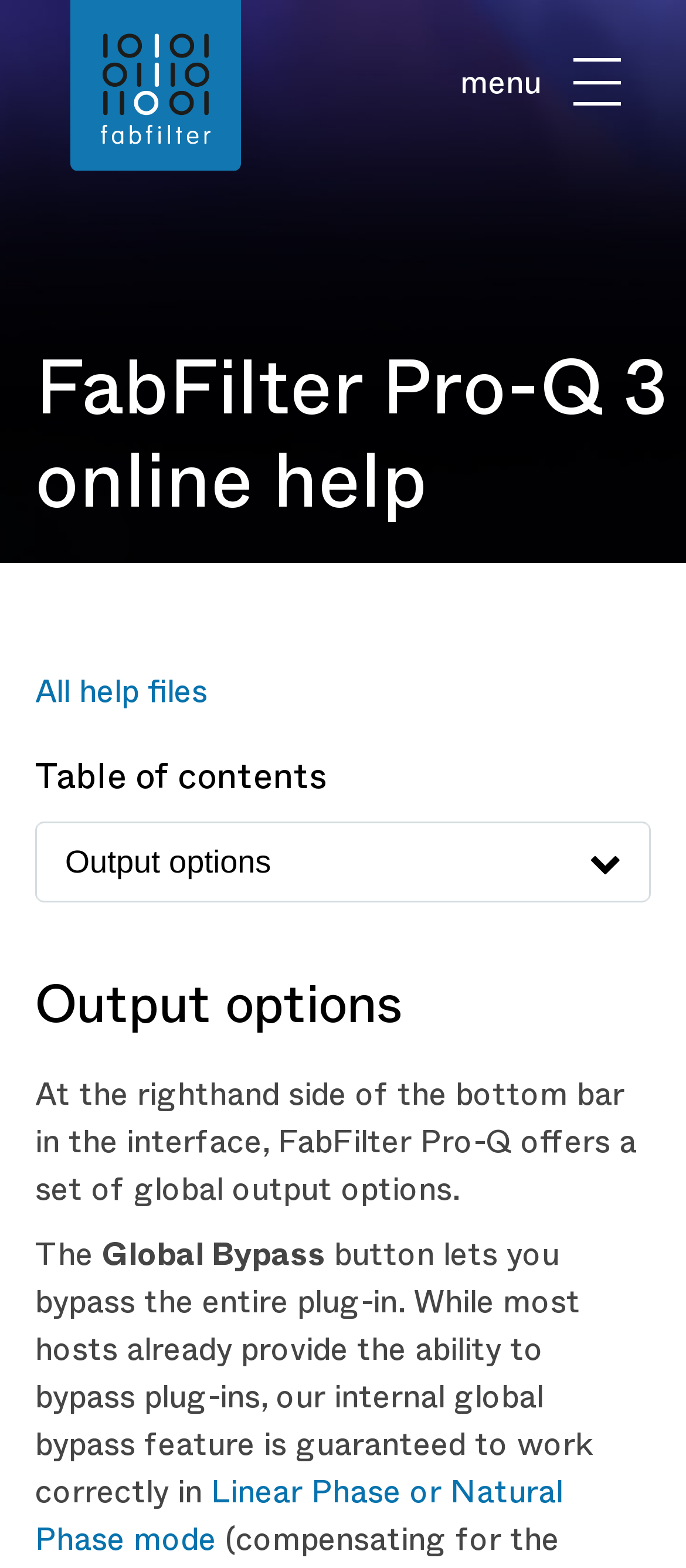Reply to the question with a single word or phrase:
What are the two phase modes mentioned?

Linear Phase and Natural Phase